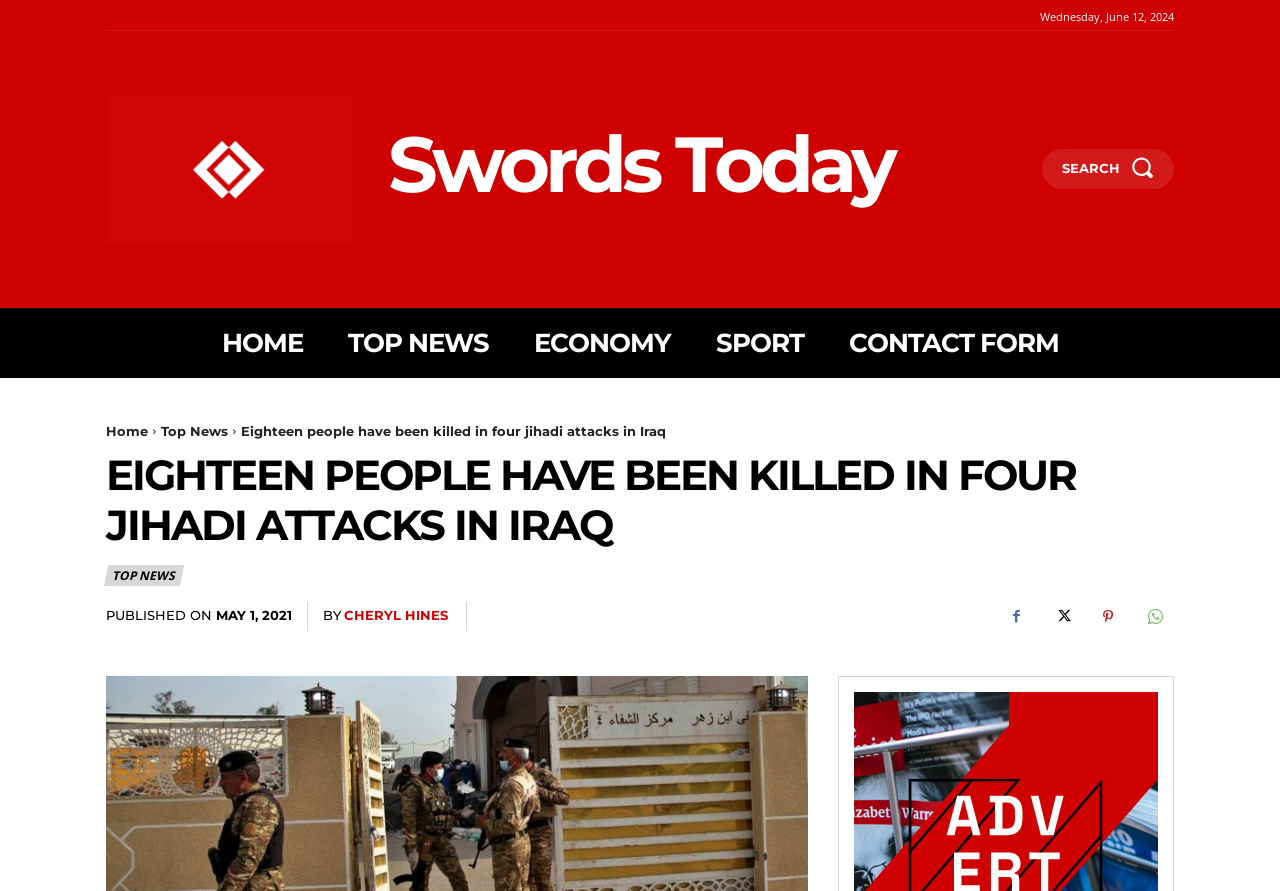What is the name of the author of the news article?
Look at the image and respond to the question as thoroughly as possible.

I found the author's name by looking at the 'BY' section, which is located below the main heading. The author's name is specified as 'CHERYL HINES'.